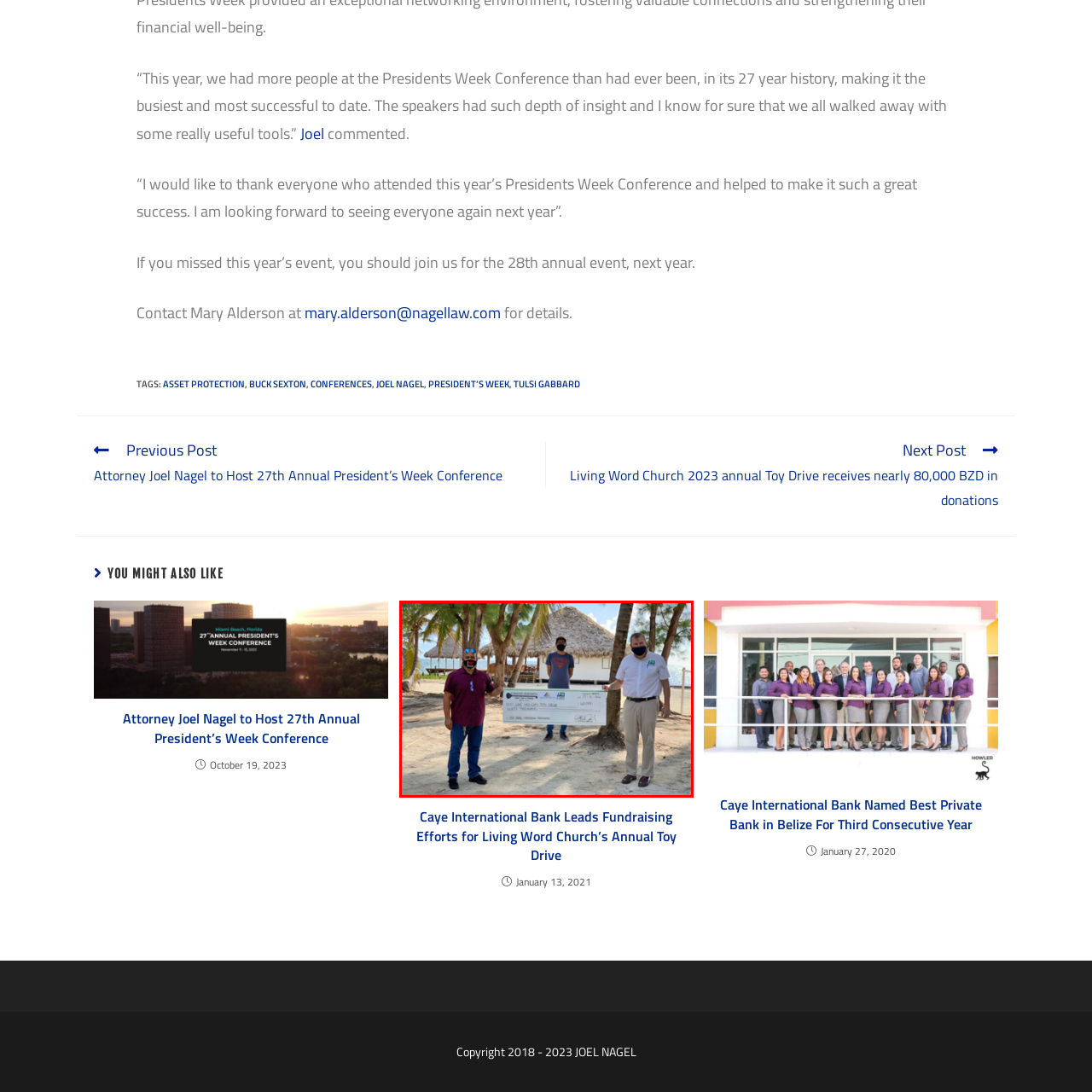Generate a detailed description of the image highlighted within the red border.

In this image, three individuals are gathered on a sandy beach, framed by palm trees and a thatched-roof structure in the background. The focus is on two men holding a large ceremonial check, symbolizing financial support or donation. The man on the left, wearing a maroon shirt and blue jeans, stands proudly with a slight smile. In the center, a third individual, clad in a Superman t-shirt and black mask, observes the moment. The man on the right, dressed in a white shirt with the logo of Caye International Bank, appears to be presenting the check with an expression of satisfaction. This scene captures a meaningful moment of community involvement and fundraising efforts, likely tied to the Living Word Church's annual toy drive or related charitable initiatives. The vibrant natural setting indicates a celebratory atmosphere, marking a significant contribution to a worthy cause.